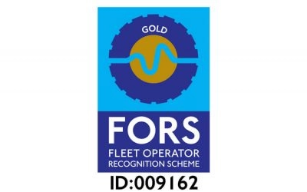Using the elements shown in the image, answer the question comprehensively: What is the shape of the symbol in the gear icon?

The gear icon in the center of the logo displays a wave-like symbol in yellow, signifying efficiency and smooth operations, which is a key aspect of the FORS Gold accreditation.